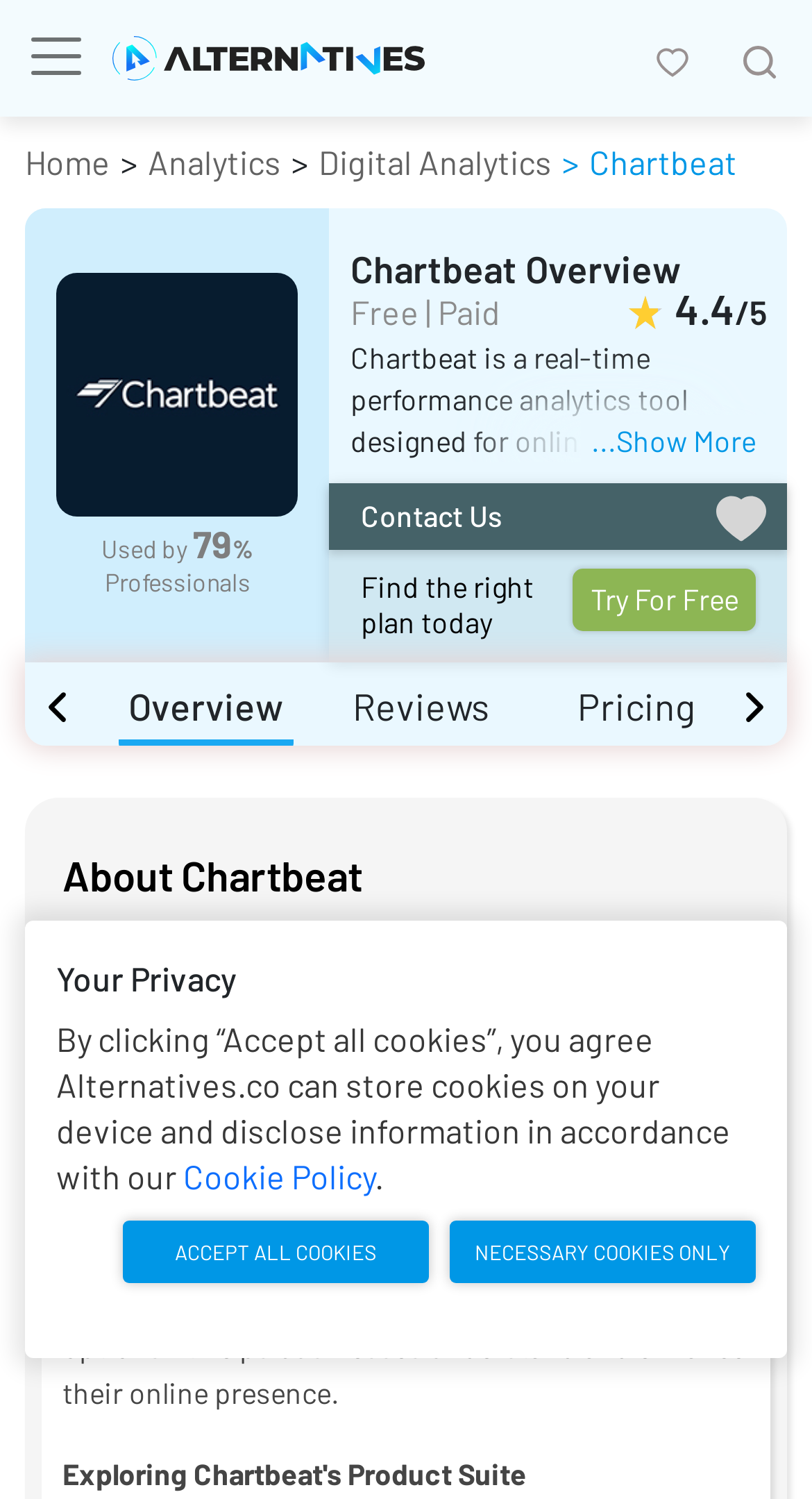What is the name of the analytics tool?
Provide a detailed and well-explained answer to the question.

I found the answer by looking at the StaticText element with the text 'Chartbeat' at coordinates [0.726, 0.095, 0.908, 0.121]. This text is likely to be the name of the analytics tool being described on the webpage.